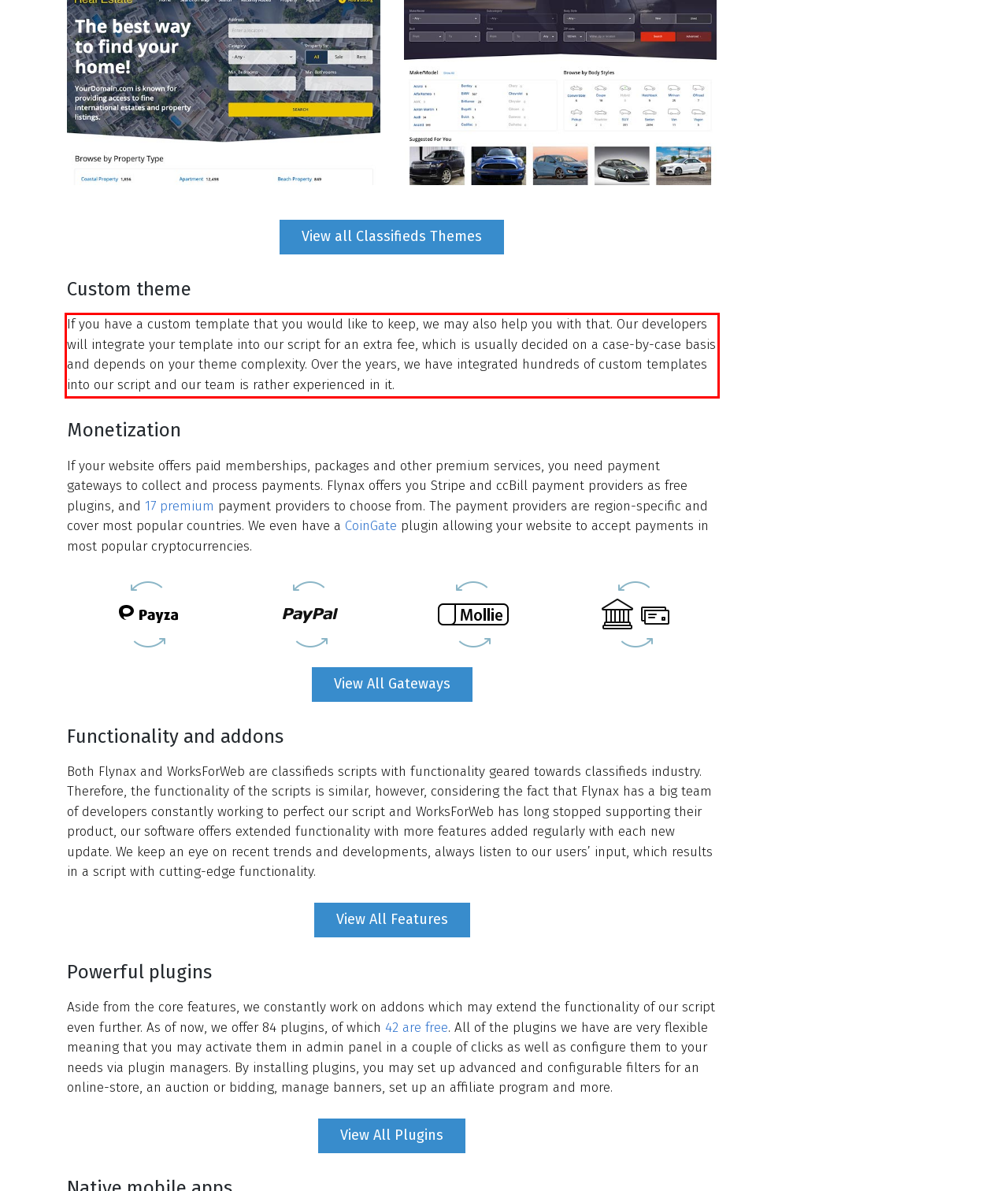There is a screenshot of a webpage with a red bounding box around a UI element. Please use OCR to extract the text within the red bounding box.

If you have a custom template that you would like to keep, we may also help you with that. Our developers will integrate your template into our script for an extra fee, which is usually decided on a case-by-case basis and depends on your theme complexity. Over the years, we have integrated hundreds of custom templates into our script and our team is rather experienced in it.